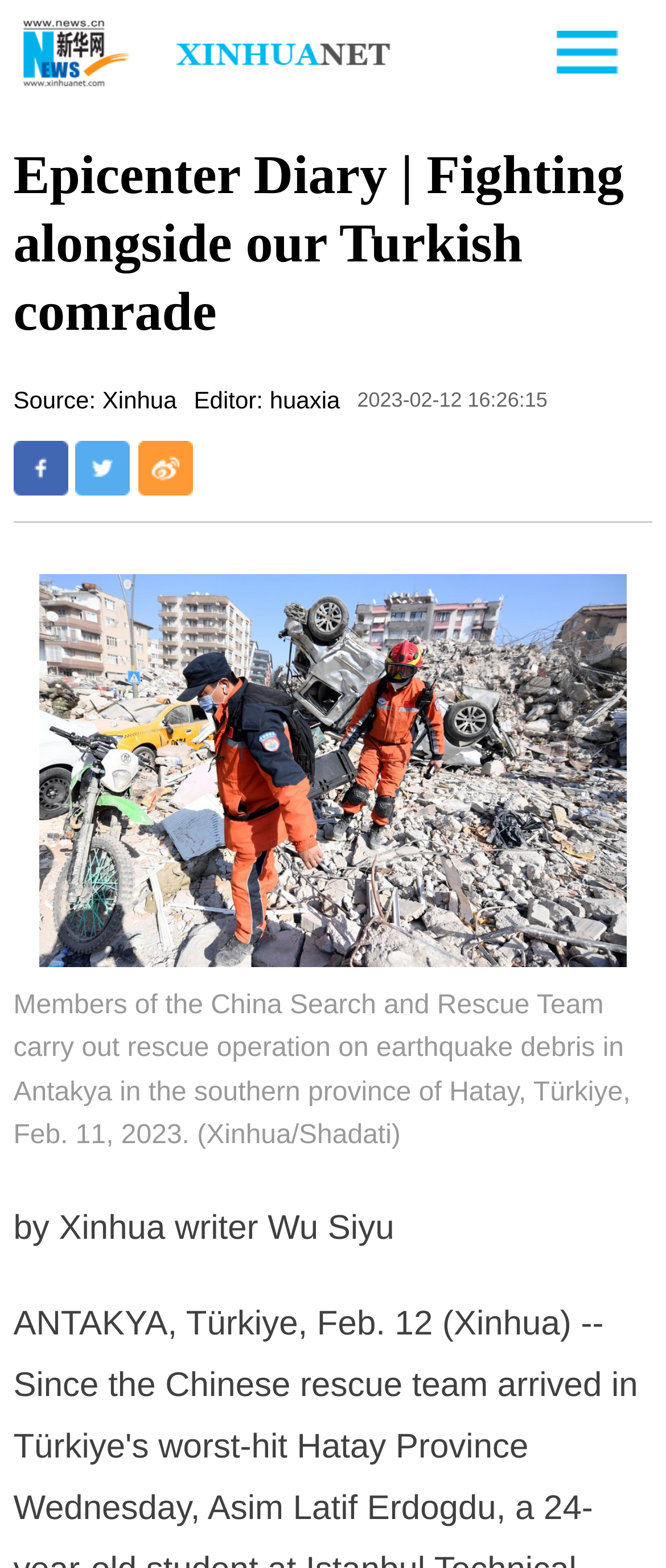What is the location of the rescue operation?
Refer to the image and answer the question using a single word or phrase.

Antakya, Hatay, Türkiye